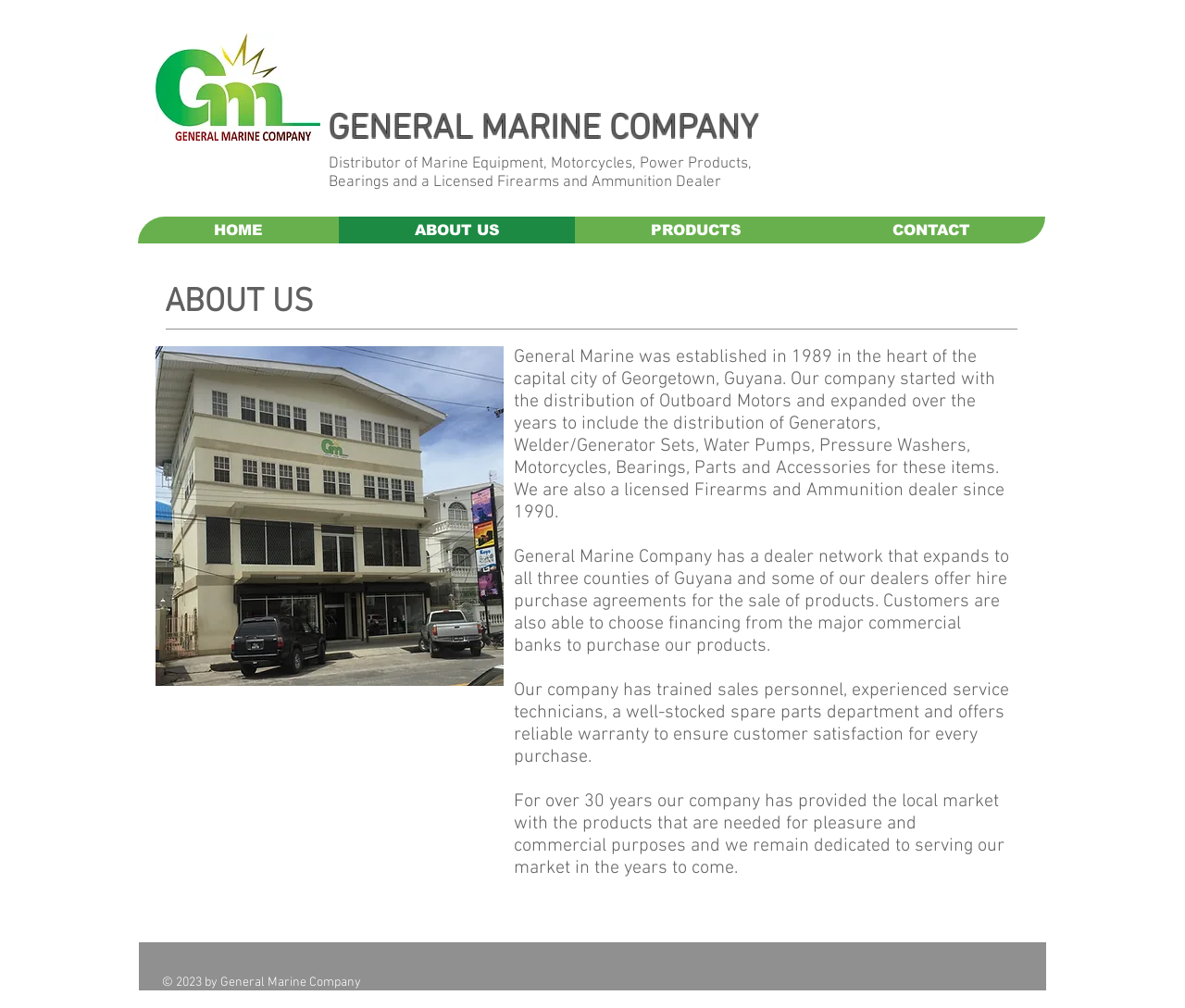Provide a thorough summary of the webpage.

The webpage is about General Marine Company, a distributor of marine equipment, motorcycles, power products, bearings, and a licensed firearms and ammunition dealer. At the top left of the page, there is a logo image of General Marine. Next to the logo, there is a heading that reads "GENERAL MARINE COMPANY" which is also a link. Below the heading, there is a static text that provides a brief description of the company.

On the top right of the page, there is a social bar with a list of links. Below the social bar, there is a navigation menu with links to "HOME", "ABOUT US", "PRODUCTS", and "CONTACT". The navigation menu spans across most of the page width.

The main content of the page is divided into sections. The first section has a heading that reads "ABOUT US" and is located at the top center of the page. Below the heading, there is an image of the General Marine Company store and office building. The image is followed by four paragraphs of static text that provide information about the company's history, products, services, and mission.

At the bottom of the page, there is a copyright notice that reads "© 2023 by General Marine Company".